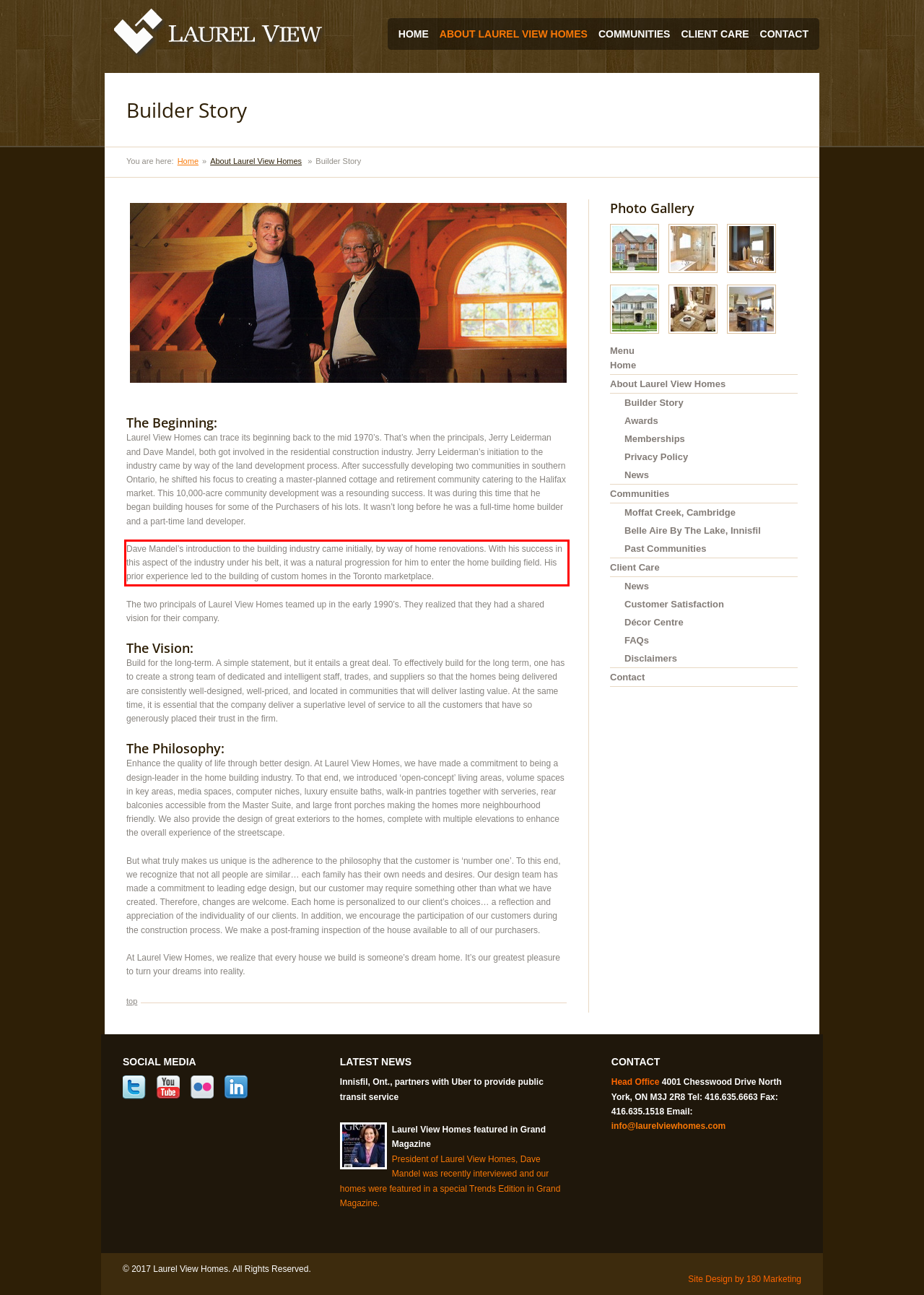Review the screenshot of the webpage and recognize the text inside the red rectangle bounding box. Provide the extracted text content.

Dave Mandel’s introduction to the building industry came initially, by way of home renovations. With his success in this aspect of the industry under his belt, it was a natural progression for him to enter the home building field. His prior experience led to the building of custom homes in the Toronto marketplace.